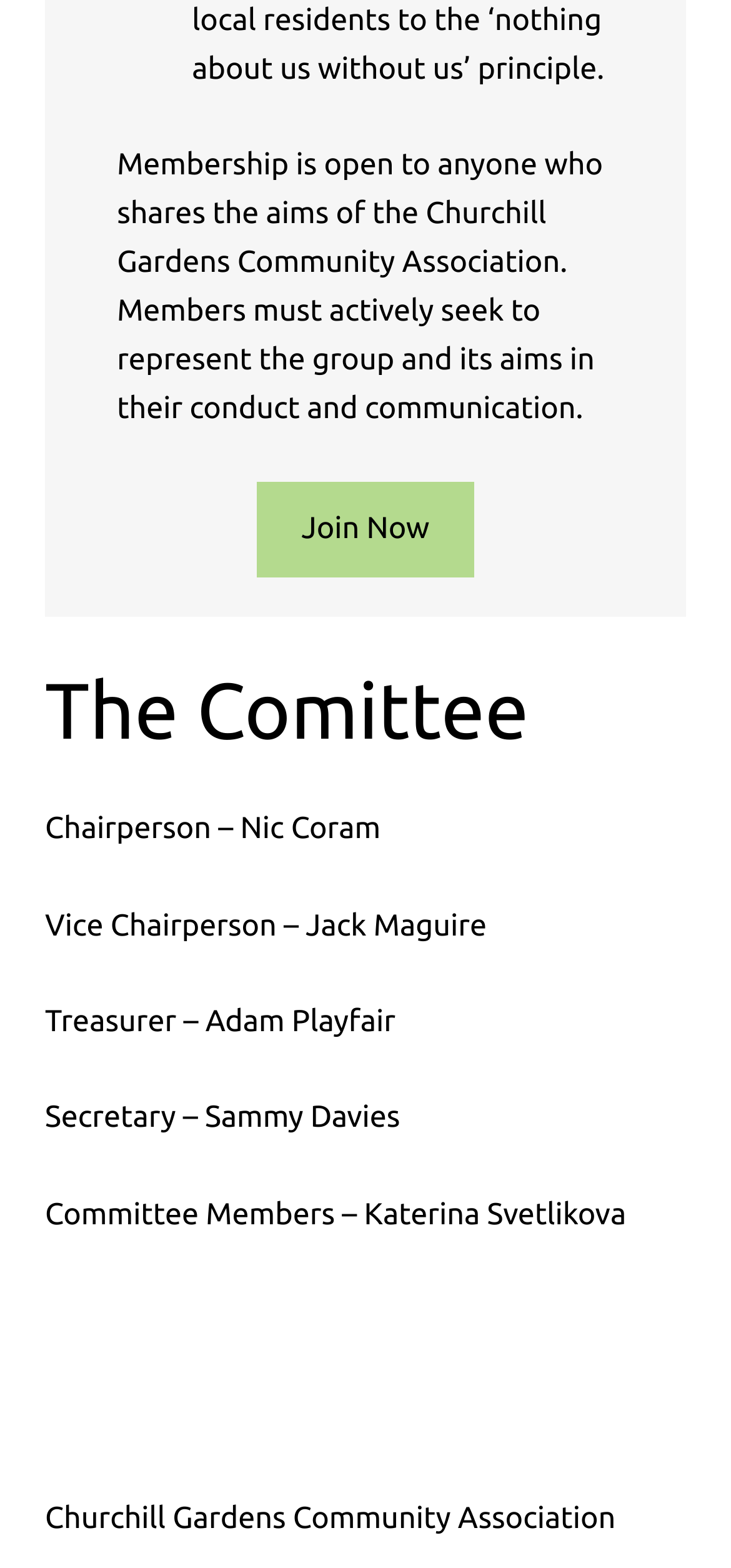Provide a short, one-word or phrase answer to the question below:
What is the name of the community association?

Churchill Gardens Community Association